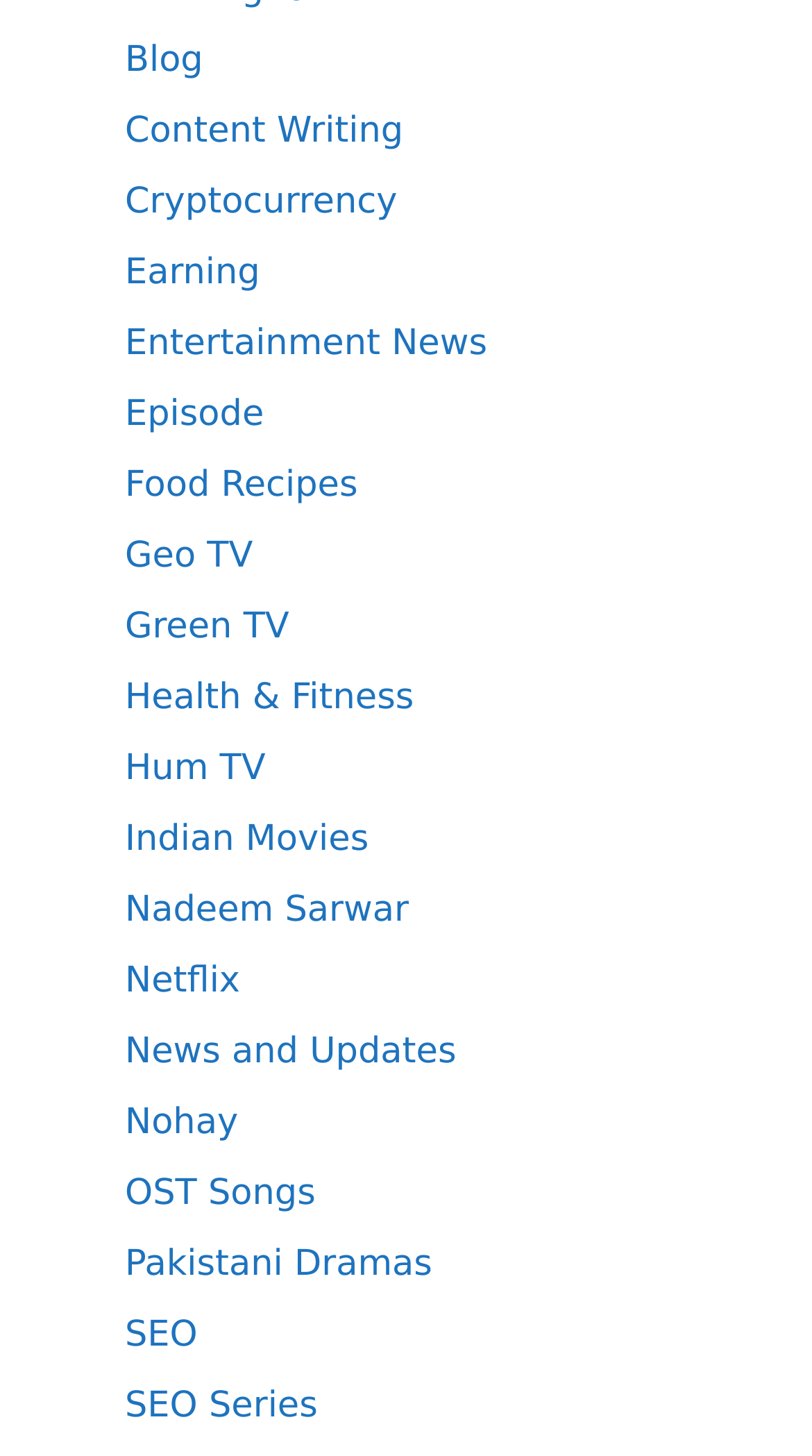How many links are related to TV channels?
Refer to the screenshot and answer in one word or phrase.

3